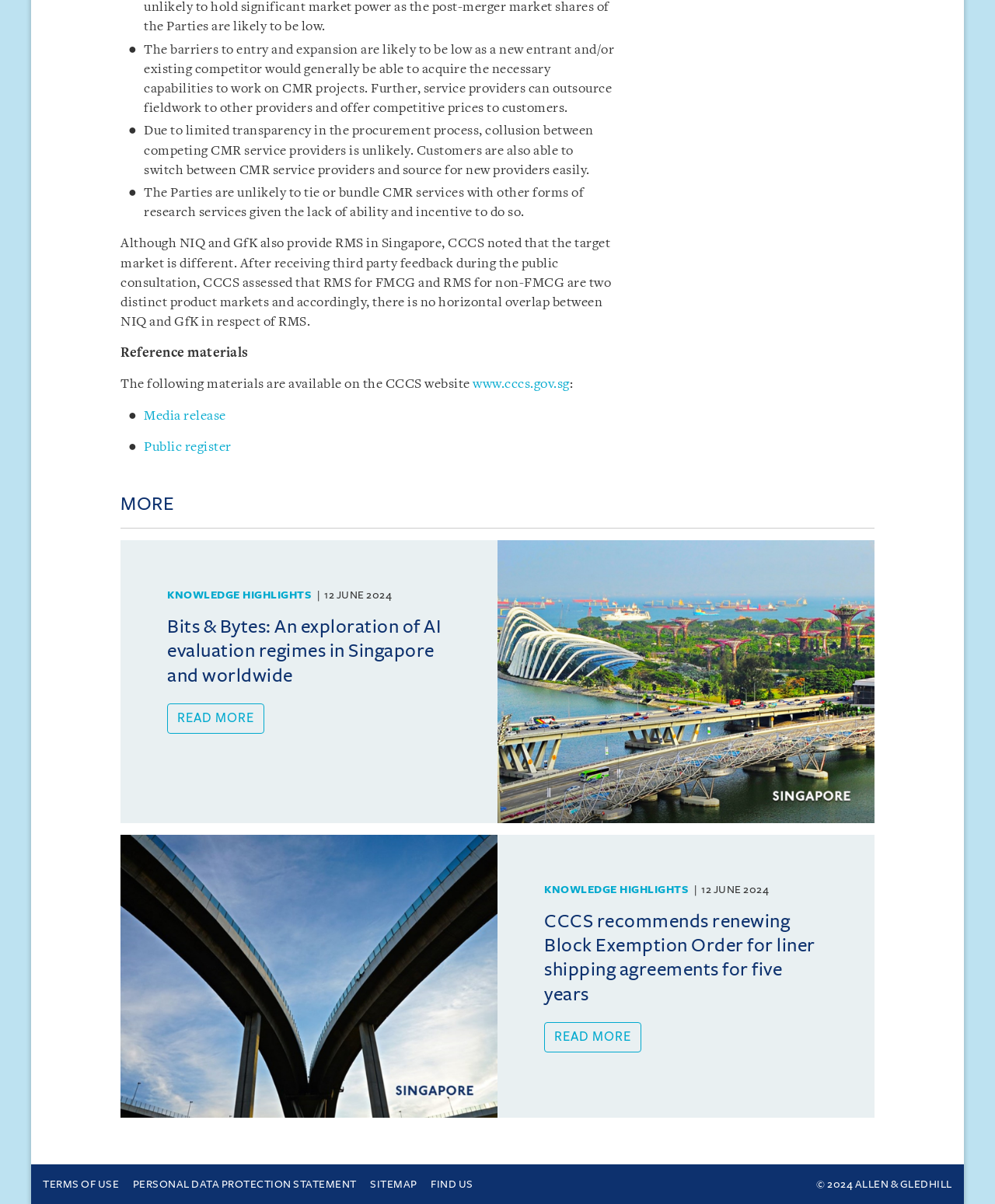Pinpoint the bounding box coordinates of the clickable area necessary to execute the following instruction: "View the public register". The coordinates should be given as four float numbers between 0 and 1, namely [left, top, right, bottom].

[0.145, 0.366, 0.232, 0.377]